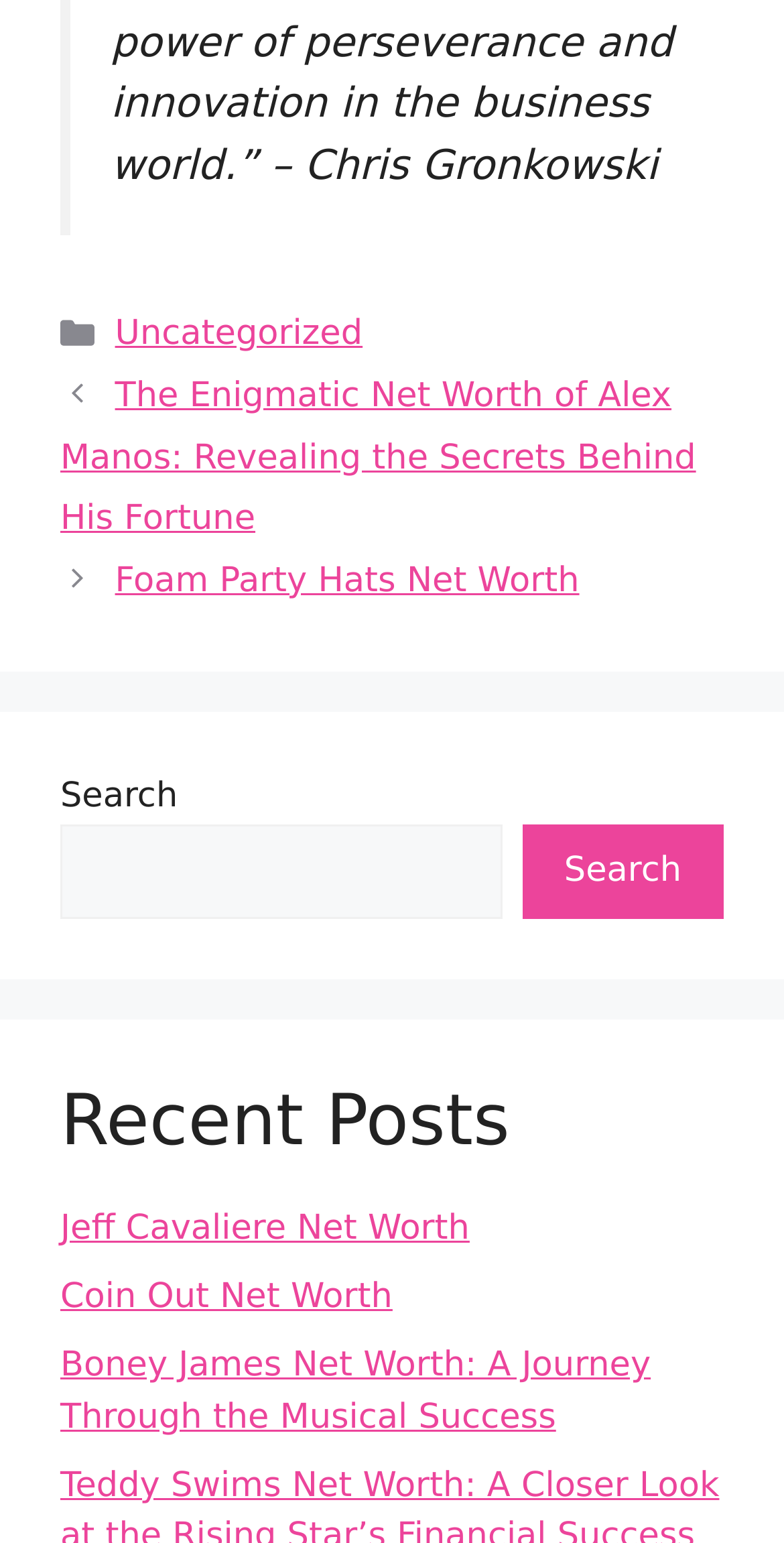Determine the bounding box coordinates of the region that needs to be clicked to achieve the task: "Search for something".

[0.077, 0.534, 0.64, 0.596]